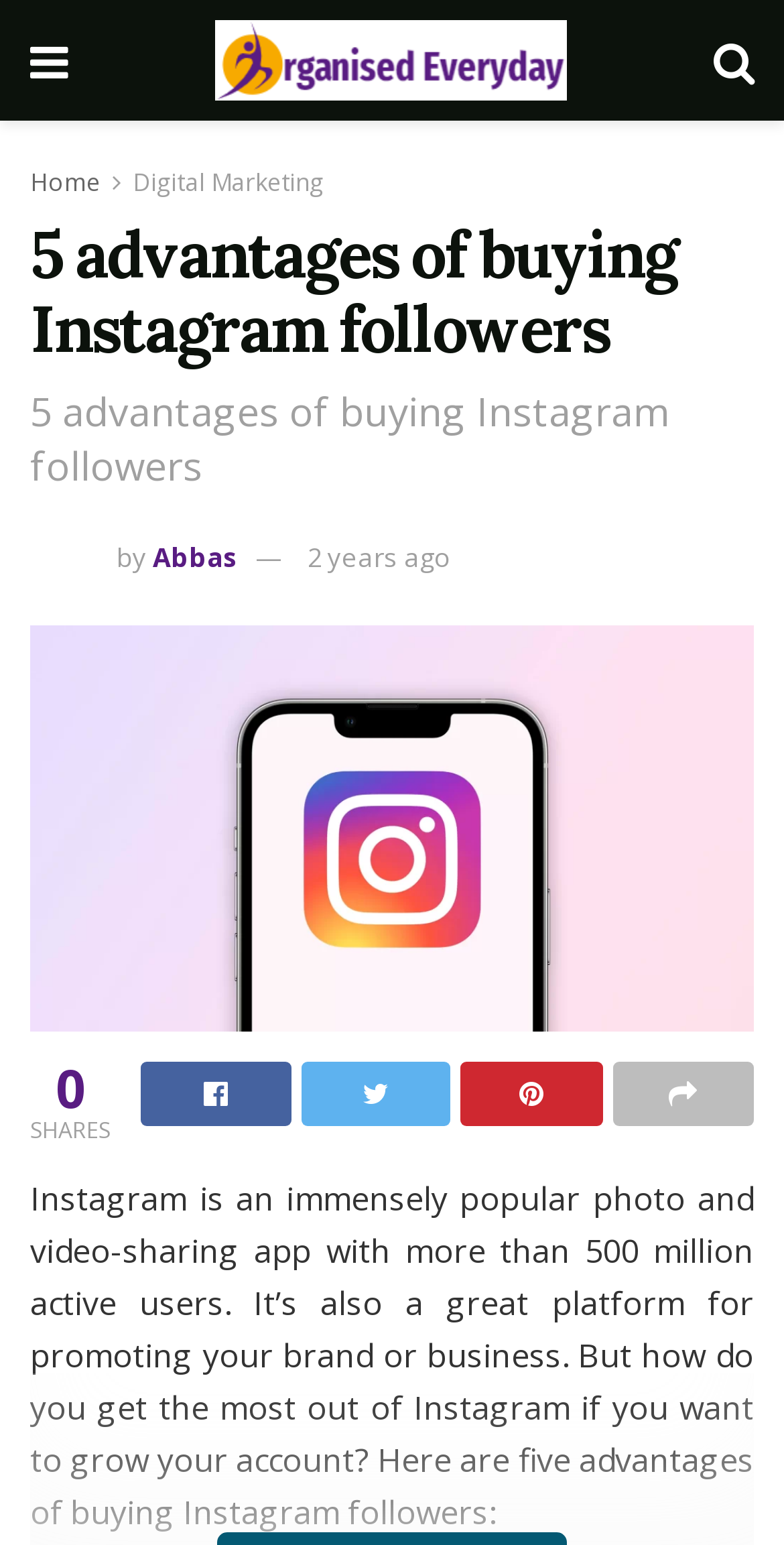What is the purpose of the article?
Use the information from the image to give a detailed answer to the question.

The purpose of the article is to promote business on Instagram, which is implied by the text 'It’s also a great platform for promoting your brand or business' and the topic of buying Instagram followers.